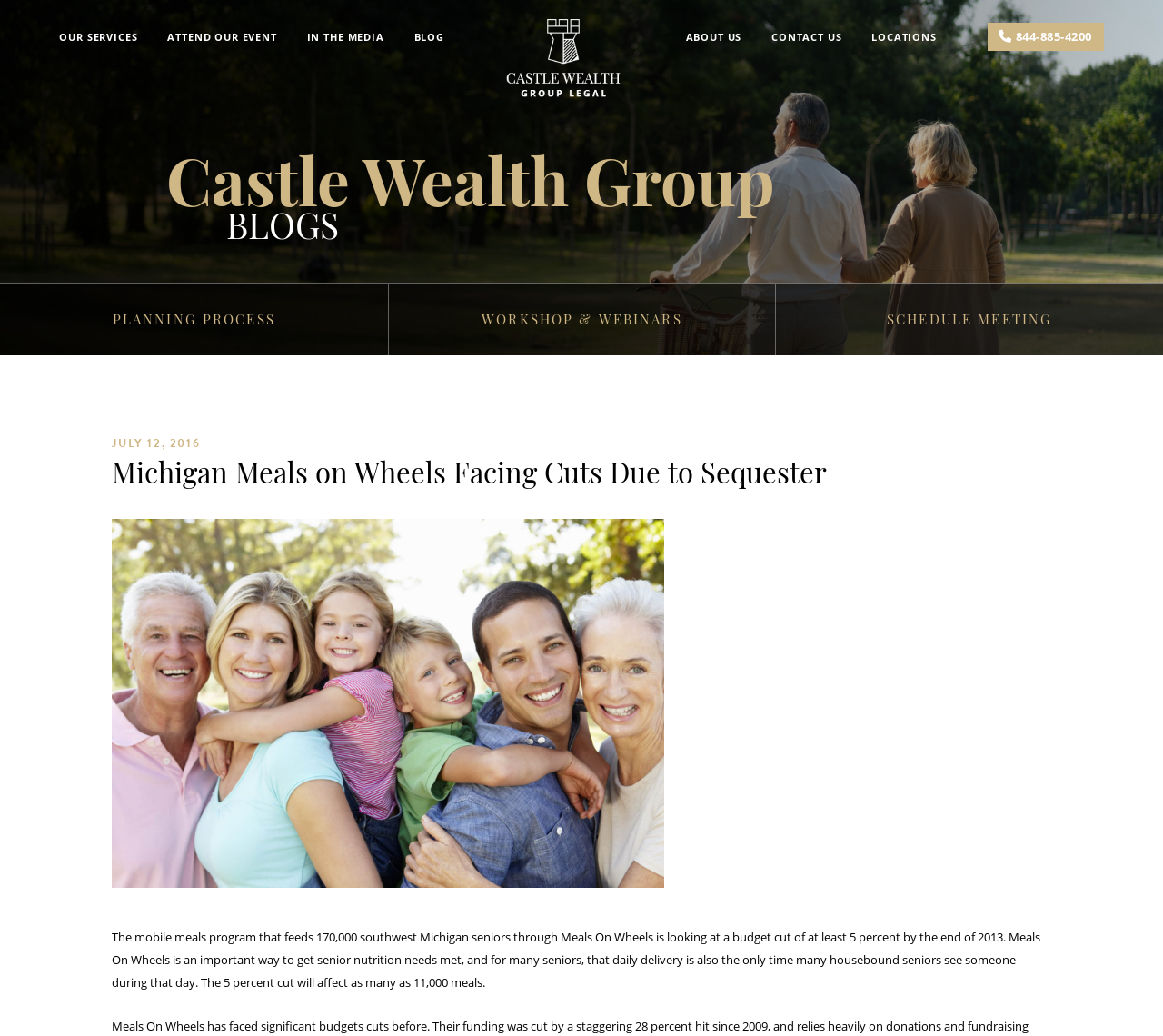What is the date of the article?
Refer to the image and provide a one-word or short phrase answer.

JULY 12, 2016